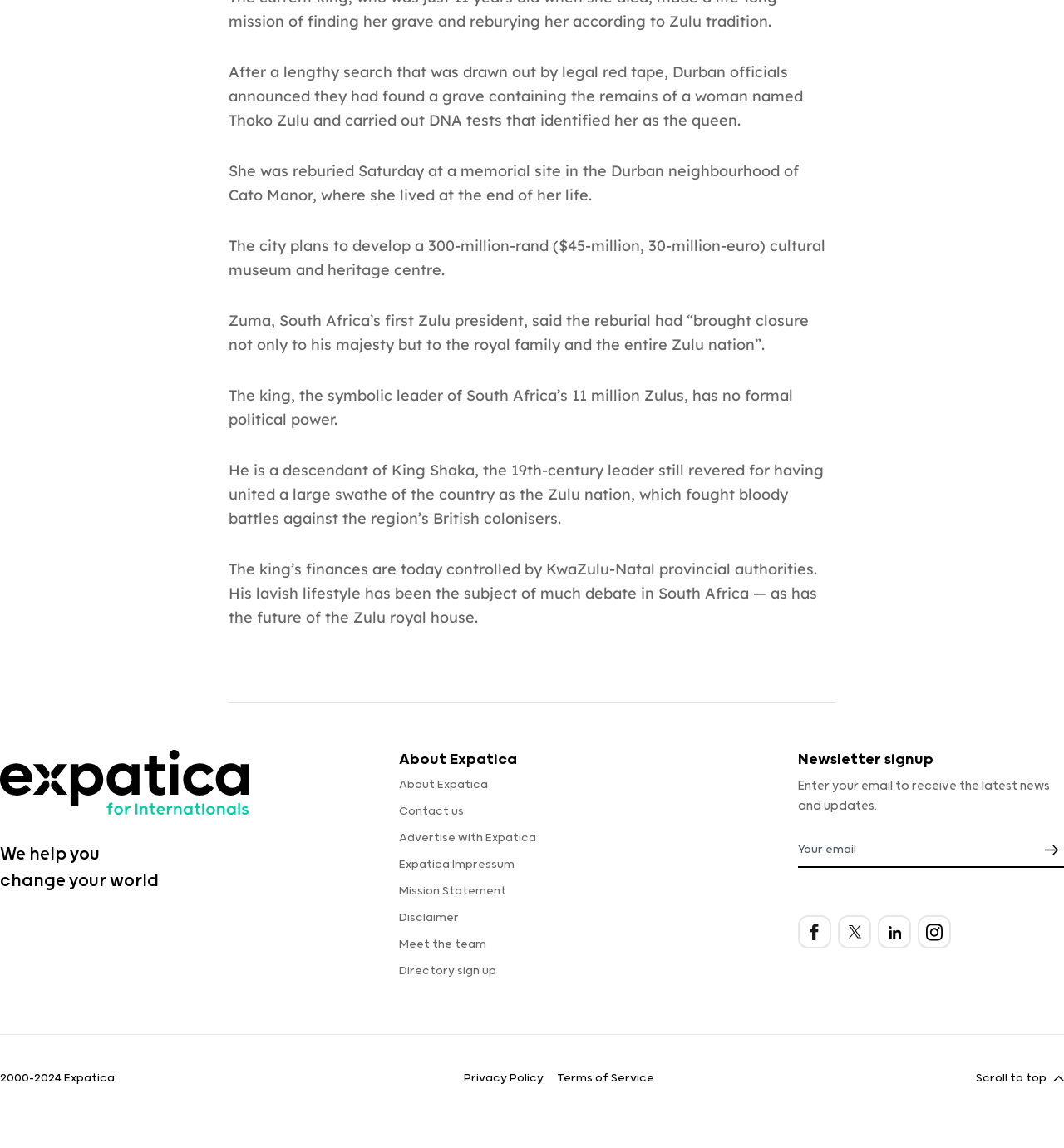Please determine the bounding box coordinates of the element's region to click in order to carry out the following instruction: "Click the 'About Expatica' link". The coordinates should be four float numbers between 0 and 1, i.e., [left, top, right, bottom].

[0.375, 0.654, 0.486, 0.669]